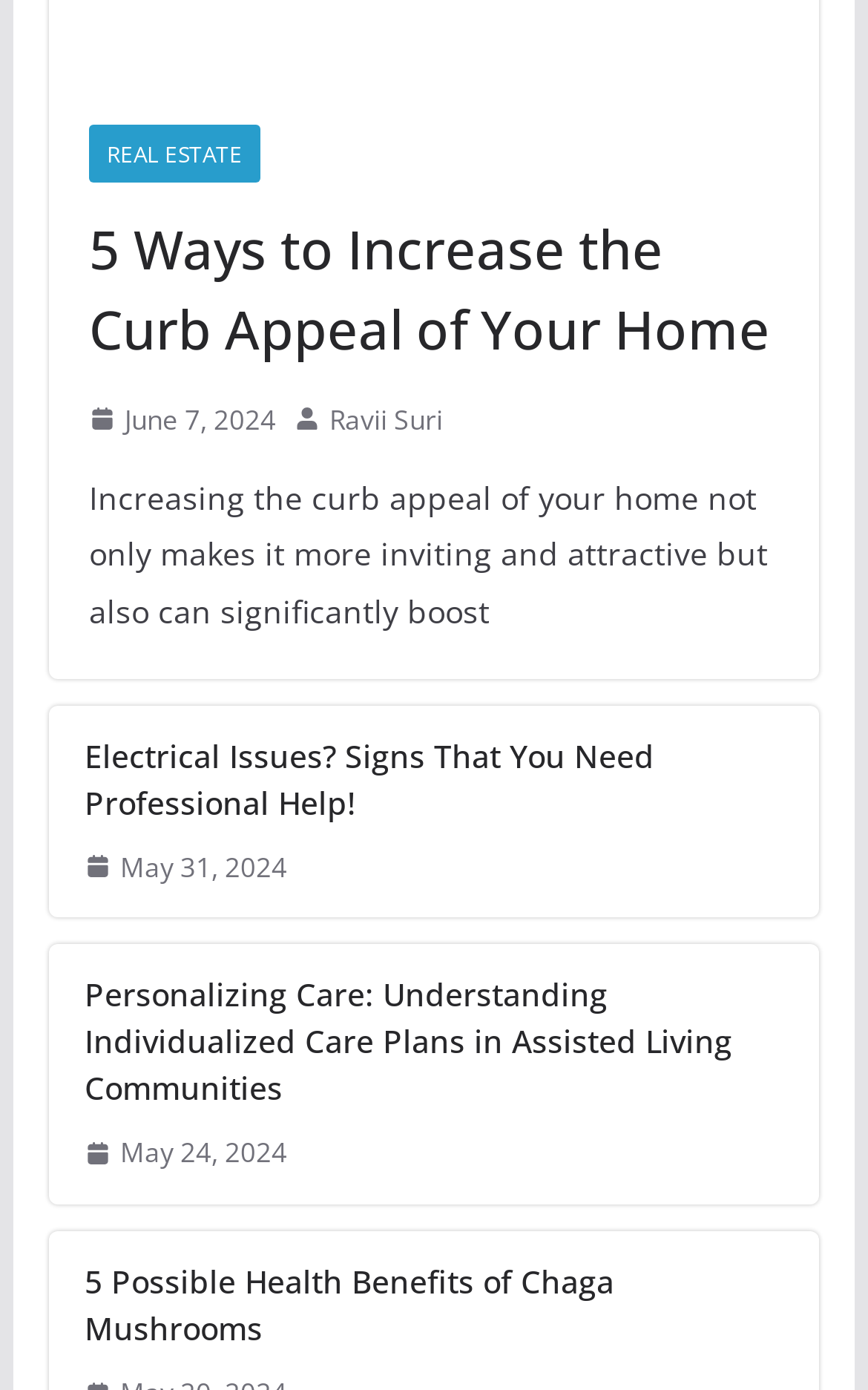Analyze the image and deliver a detailed answer to the question: What is the category of the webpage?

The webpage has a link 'REAL ESTATE' at the top, which suggests that the category of the webpage is related to real estate.